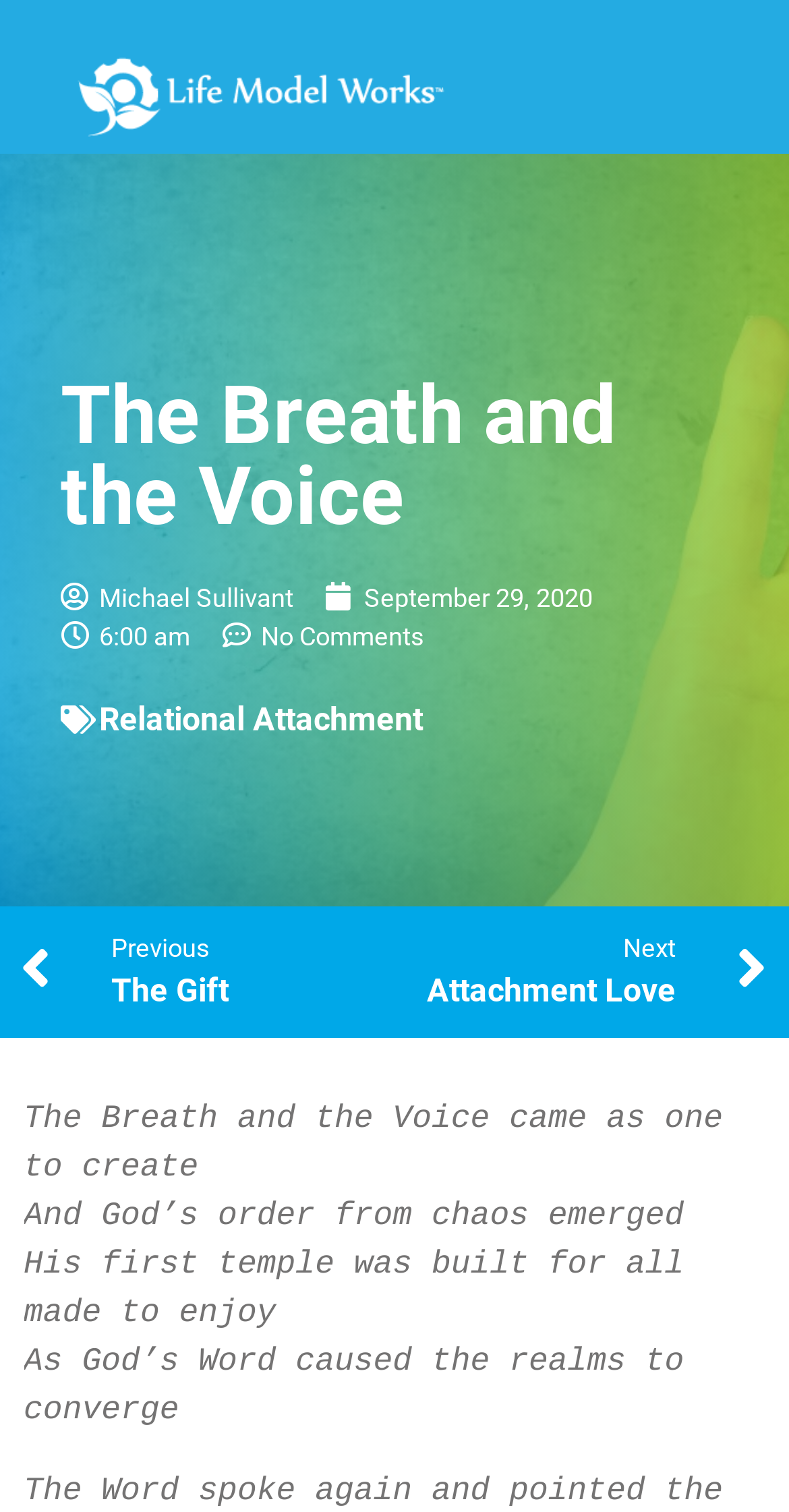What is the title of the previous article?
Please utilize the information in the image to give a detailed response to the question.

I found the title of the previous article by looking at the link element with the text 'Prev Previous The Gift' which is located at the bottom of the page.